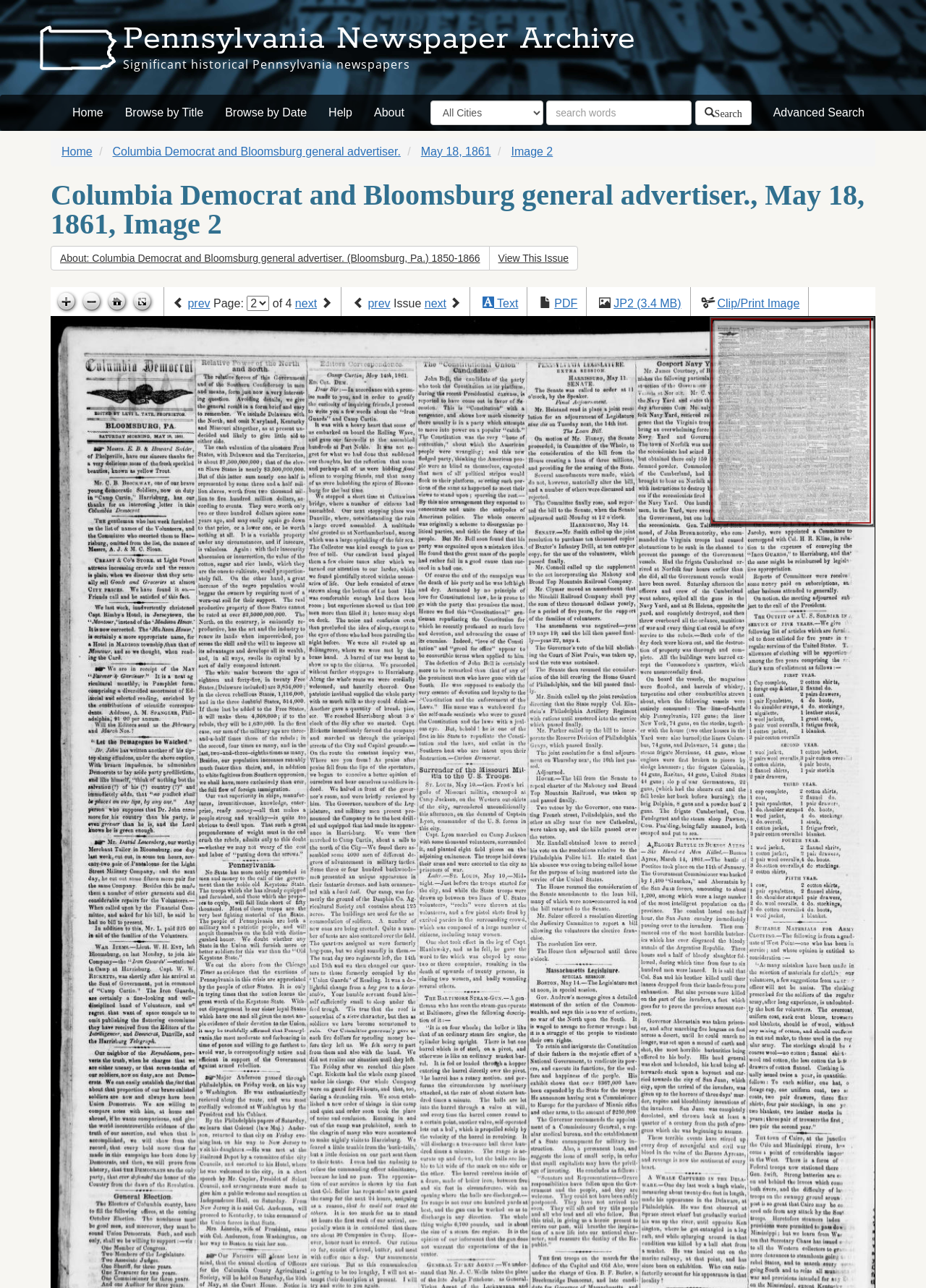What is the date of this newspaper issue?
Please provide a comprehensive answer based on the details in the screenshot.

The date of the newspaper issue can be found in the link element with the text 'May 18, 1861' which is located near the title of the newspaper.